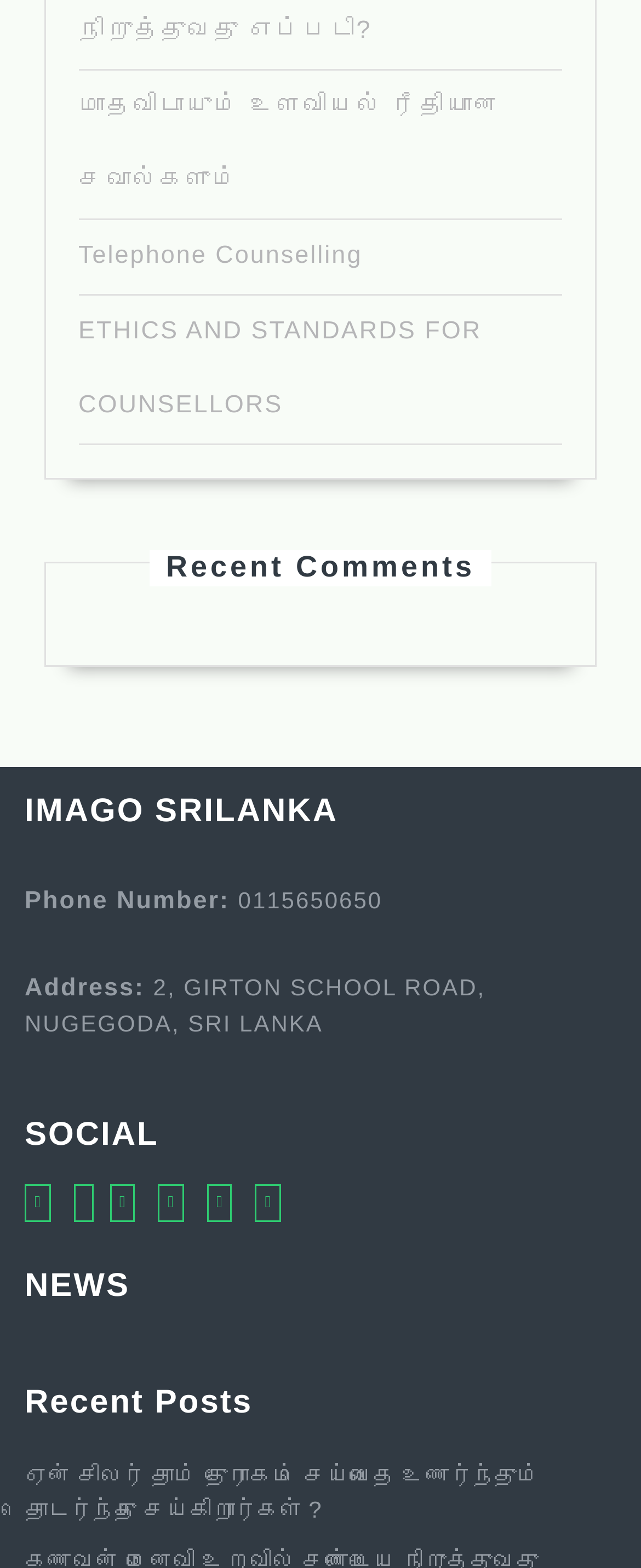What is the address of IMAGO SRI LANKA?
Provide a one-word or short-phrase answer based on the image.

2, GIRTON SCHOOL ROAD, NUGEGODA, SRI LANKA